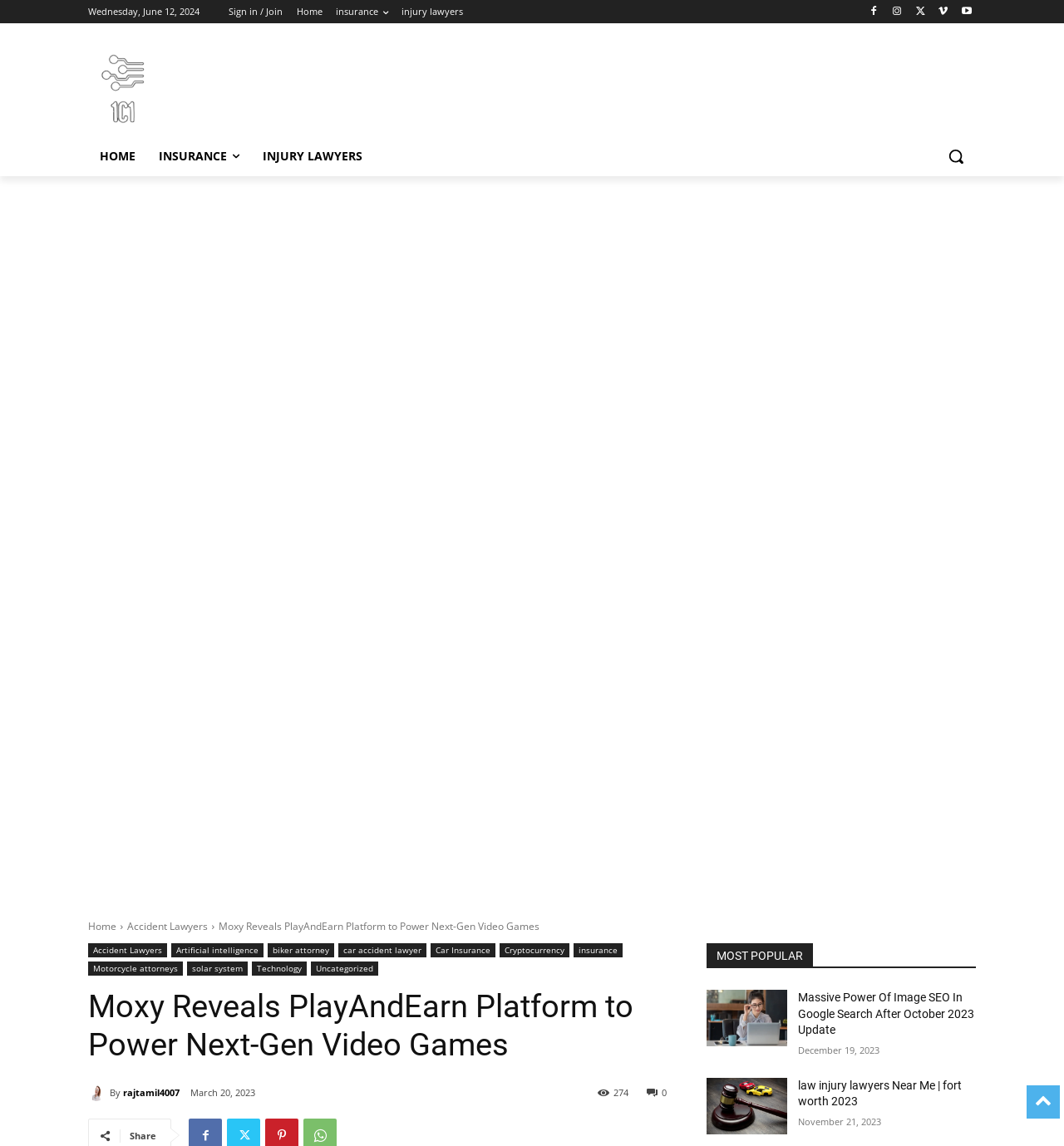Give an extensive and precise description of the webpage.

The webpage appears to be a news article or blog post about Moxy's PlayAndEarn platform for next-generation video games. At the top of the page, there is a date "Wednesday, June 12, 2024" and a sign-in/join link, followed by a navigation menu with links to "Home", "Insurance", "Injury Lawyers", and other categories.

Below the navigation menu, there is a logo and a search button on the right side. The main content of the page starts with a heading that repeats the title "Moxy Reveals PlayAndEarn Platform to Power Next-Gen Video Games". This is followed by a series of links to related articles or categories, including "Accident Lawyers", "Artificial Intelligence", "Car Insurance", and others.

The main article content is divided into sections, with headings and links to other articles. There are three advertisements or iframes embedded in the page, each taking up a significant portion of the screen. The article itself appears to be a news post, with a byline and a date "March 20, 2023". There are also social media sharing links and a "MOST POPULAR" section that lists other related articles.

The page has a total of 6 images, including the logo, a search icon, and several author avatars. There are also several links to other articles or categories, including "Massive Power Of Image SEO In Google Search After October 2023 Update" and "law injury lawyers Near Me | fort worth 2023".